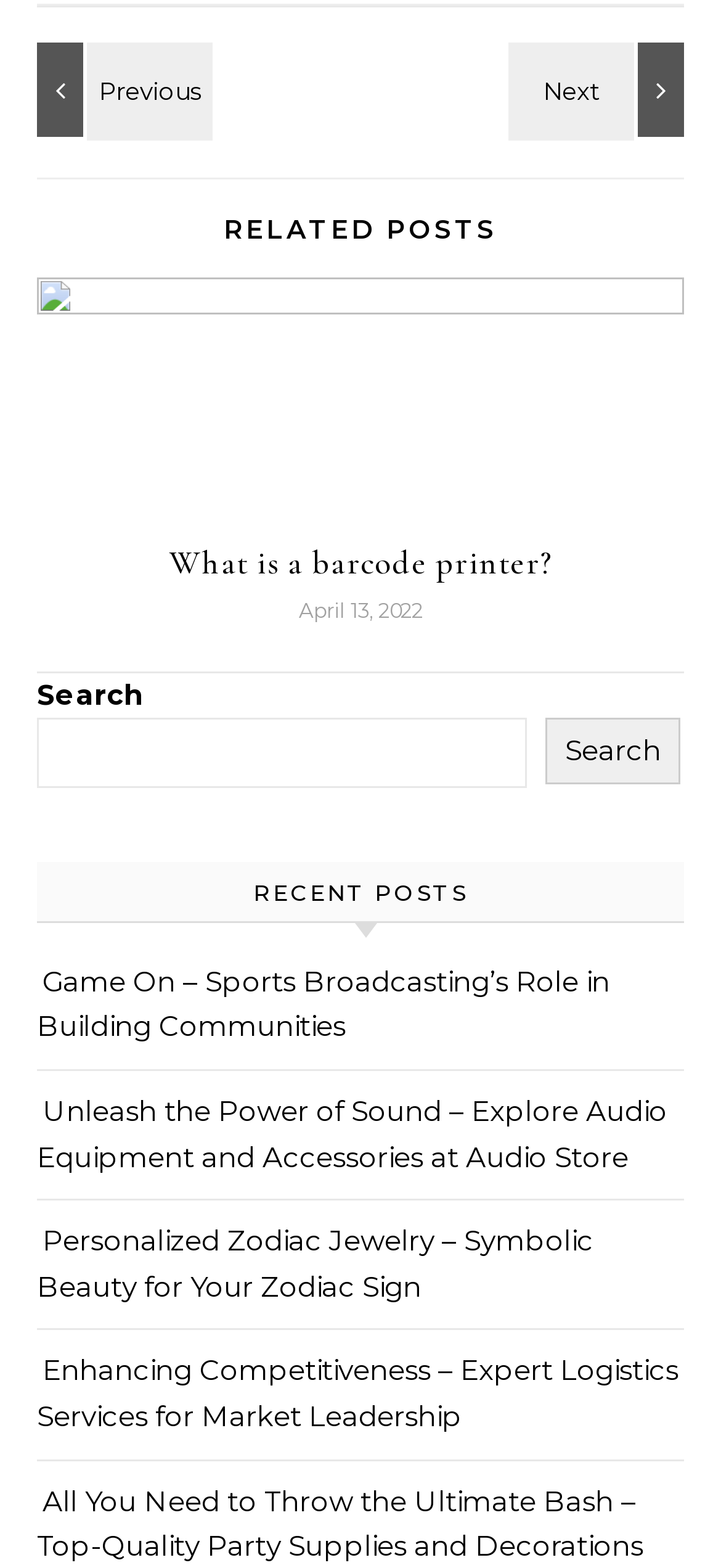Provide a brief response in the form of a single word or phrase:
What is the purpose of the button at the bottom of the search box?

Search